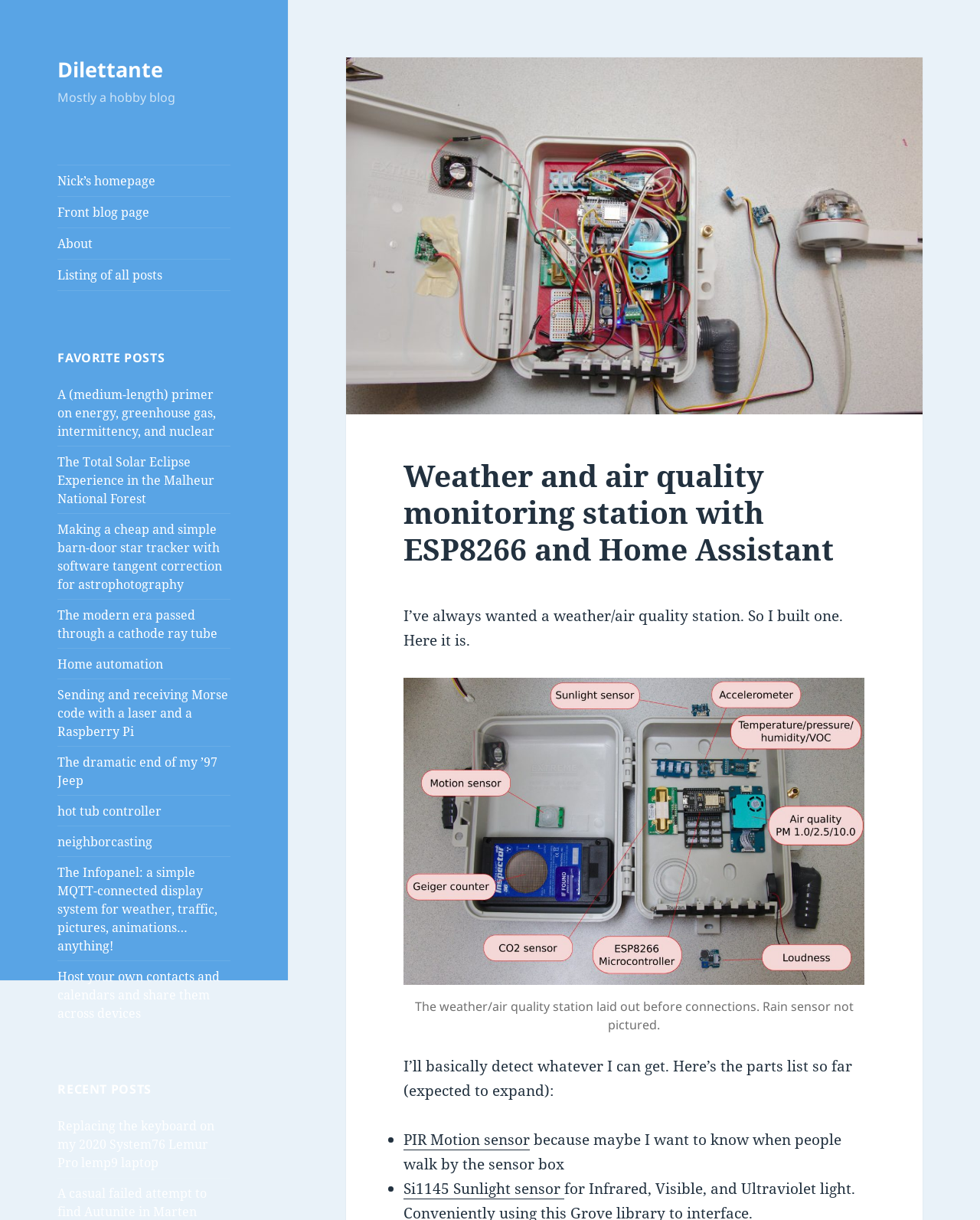Locate the primary headline on the webpage and provide its text.

Weather and air quality monitoring station with ESP8266 and Home Assistant